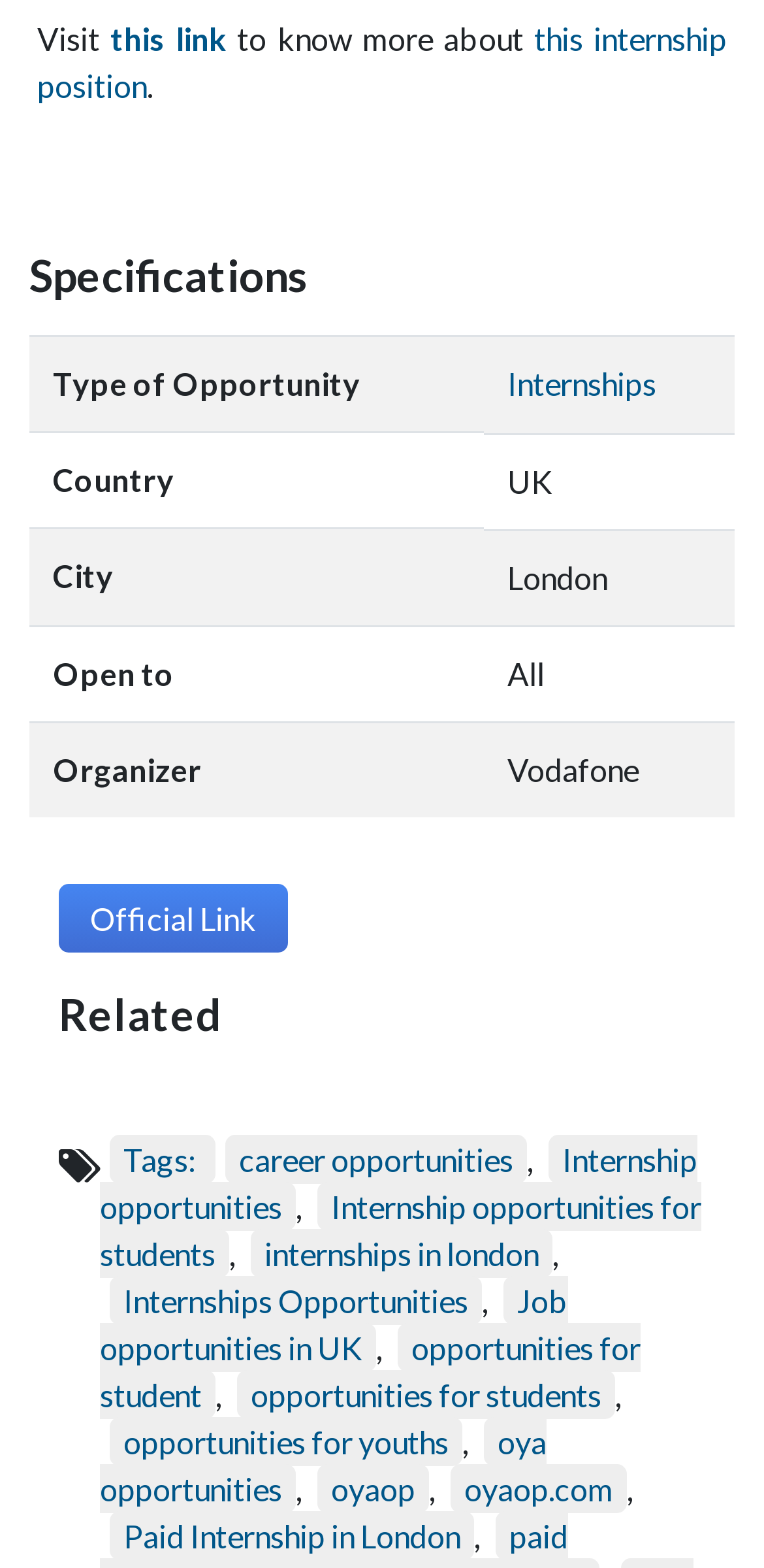What is the link to the official webpage of the internship?
Using the image, respond with a single word or phrase.

Official Link